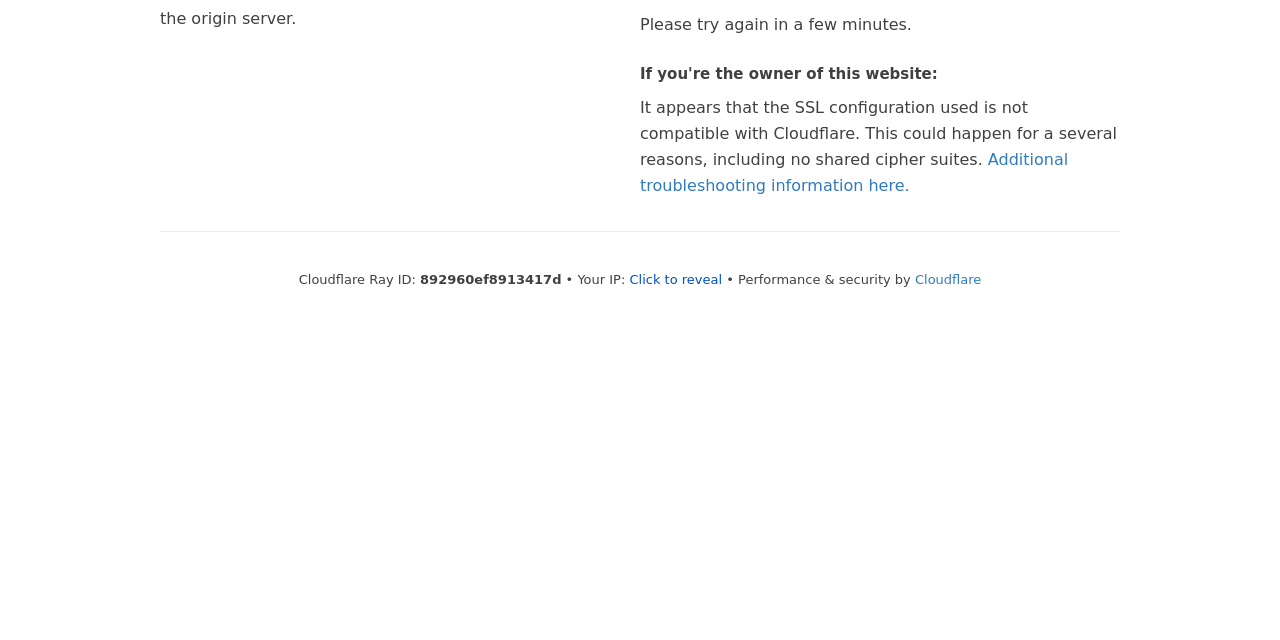Provide the bounding box coordinates of the HTML element described by the text: "Additional troubleshooting information here.". The coordinates should be in the format [left, top, right, bottom] with values between 0 and 1.

[0.5, 0.234, 0.834, 0.304]